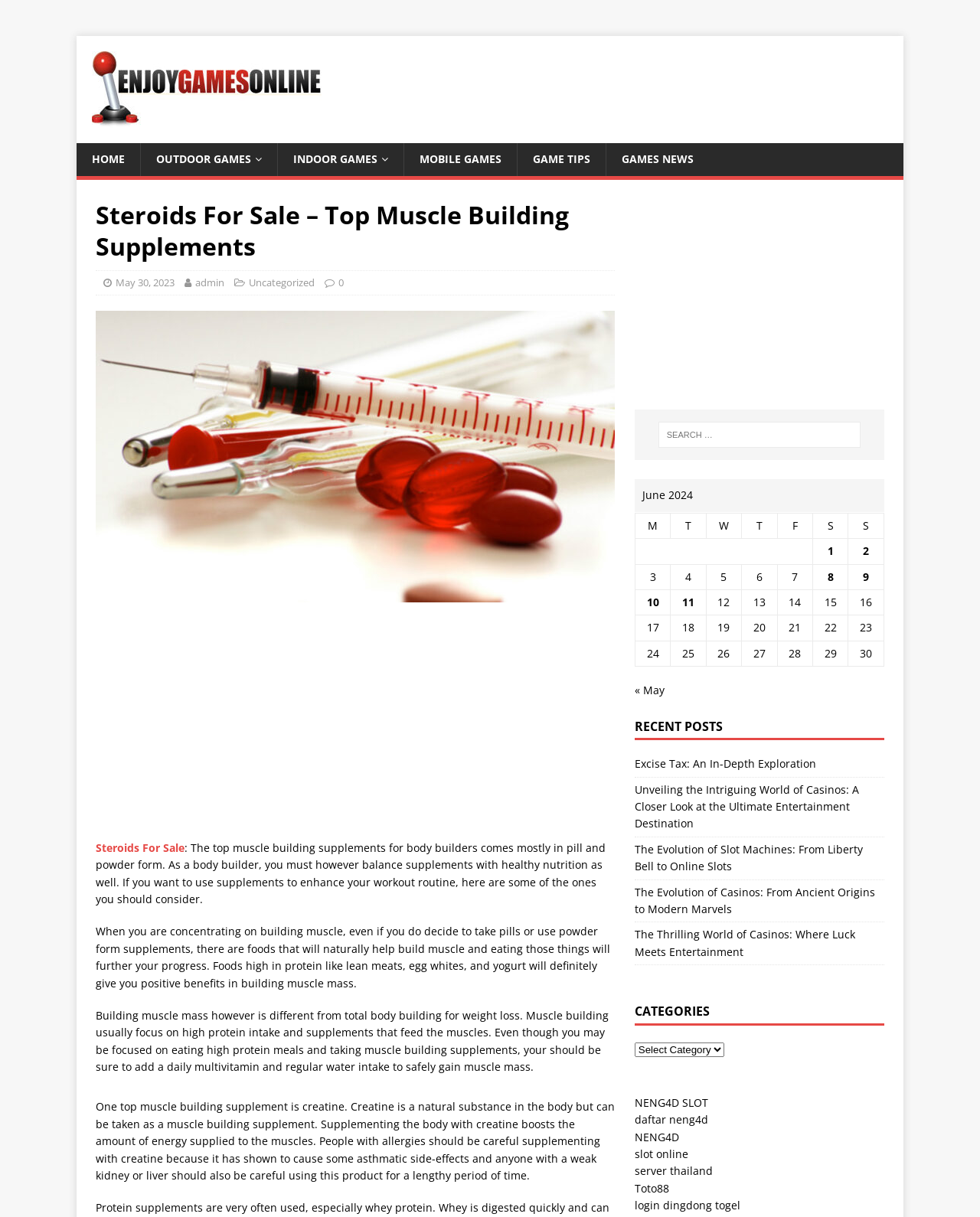Find the bounding box coordinates of the area to click in order to follow the instruction: "Click on the 'HOME' link".

[0.078, 0.118, 0.143, 0.145]